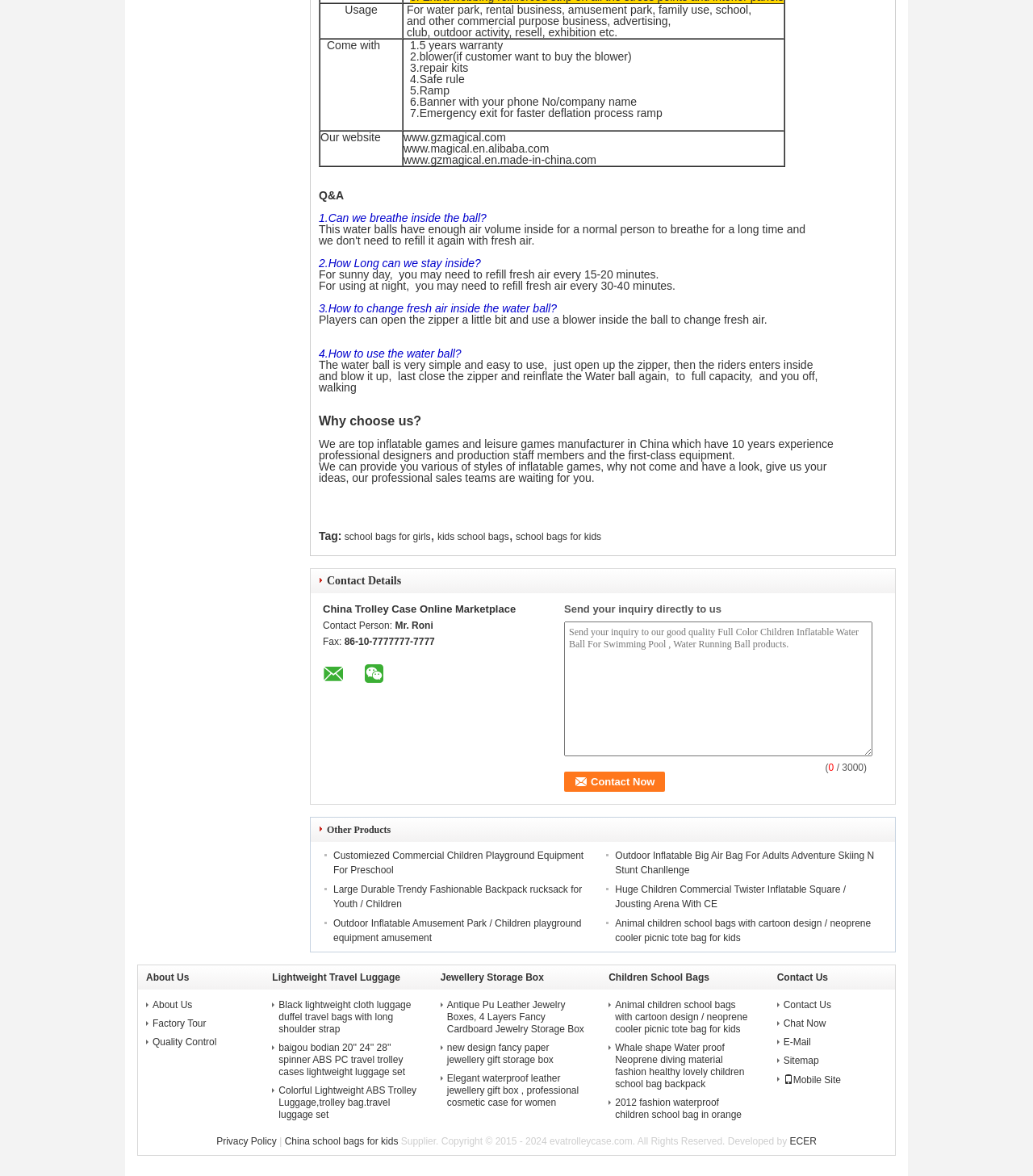What is the product shown on this webpage?
Can you provide an in-depth and detailed response to the question?

Based on the content of the webpage, it appears to be showcasing a product, specifically an inflatable water ball, with various features and details described throughout the page.